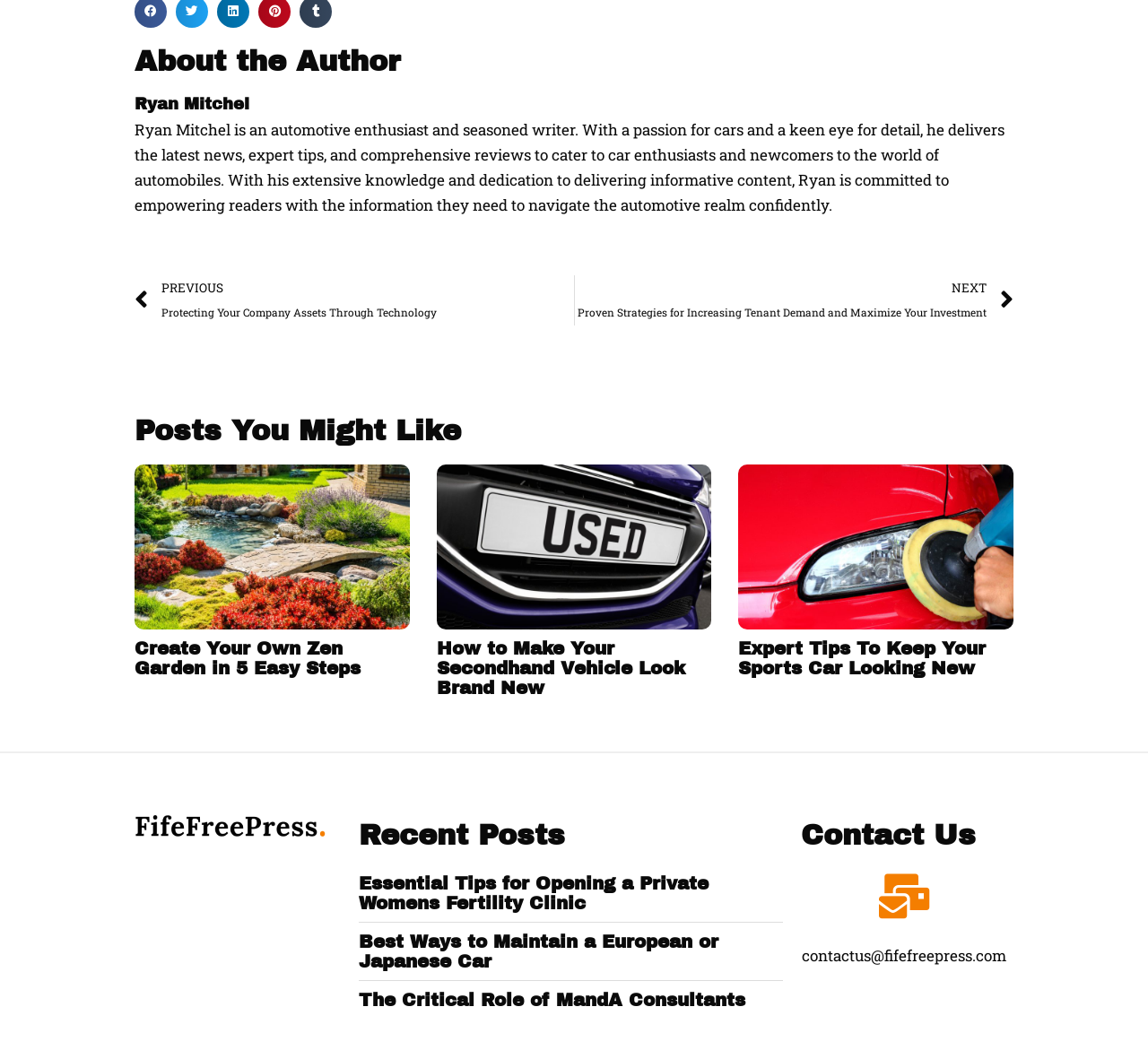Determine the bounding box coordinates of the region that needs to be clicked to achieve the task: "Contact us".

[0.698, 0.891, 0.878, 0.915]